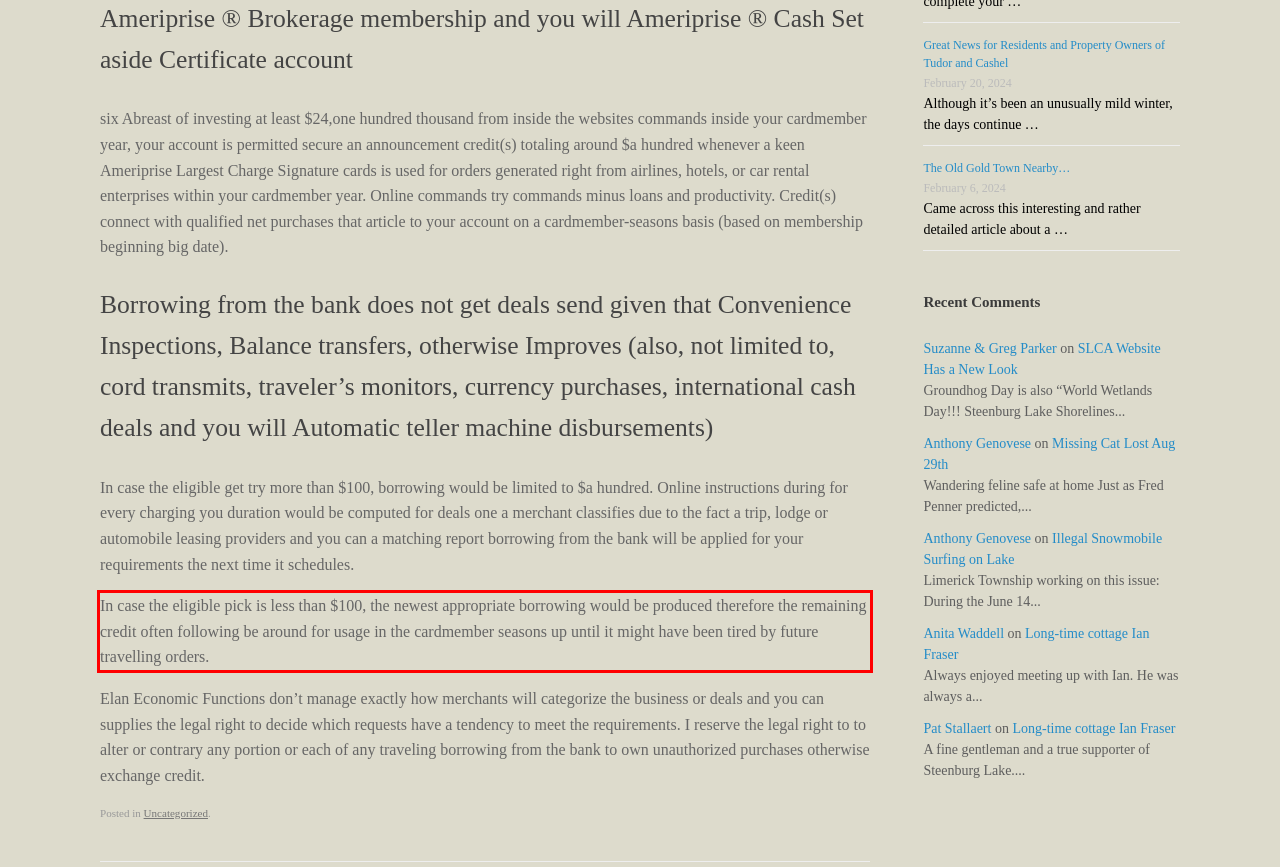Identify the text inside the red bounding box on the provided webpage screenshot by performing OCR.

In case the eligible pick is less than $100, the newest appropriate borrowing would be produced therefore the remaining credit often following be around for usage in the cardmember seasons up until it might have been tired by future travelling orders.